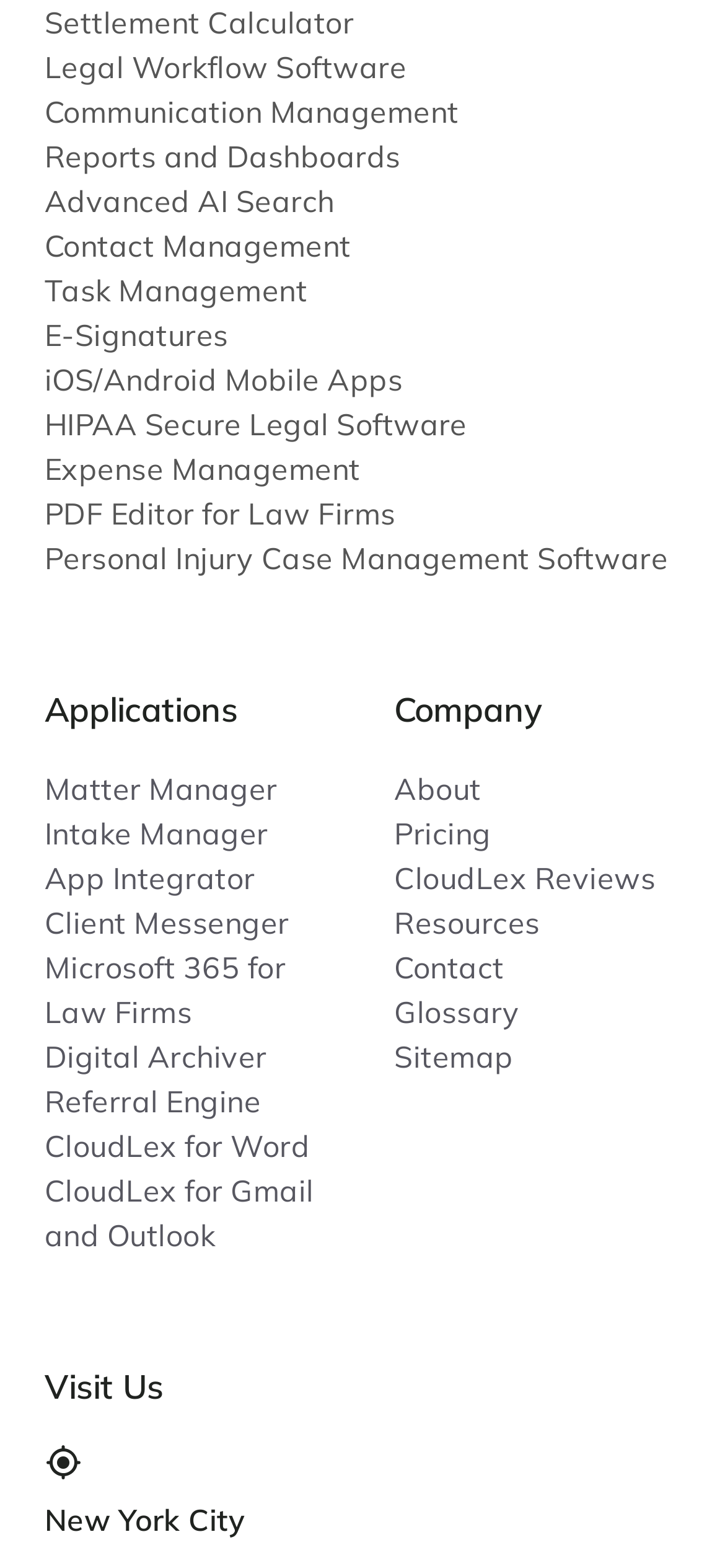Indicate the bounding box coordinates of the element that needs to be clicked to satisfy the following instruction: "Learn about the Company". The coordinates should be four float numbers between 0 and 1, i.e., [left, top, right, bottom].

[0.544, 0.436, 0.938, 0.469]